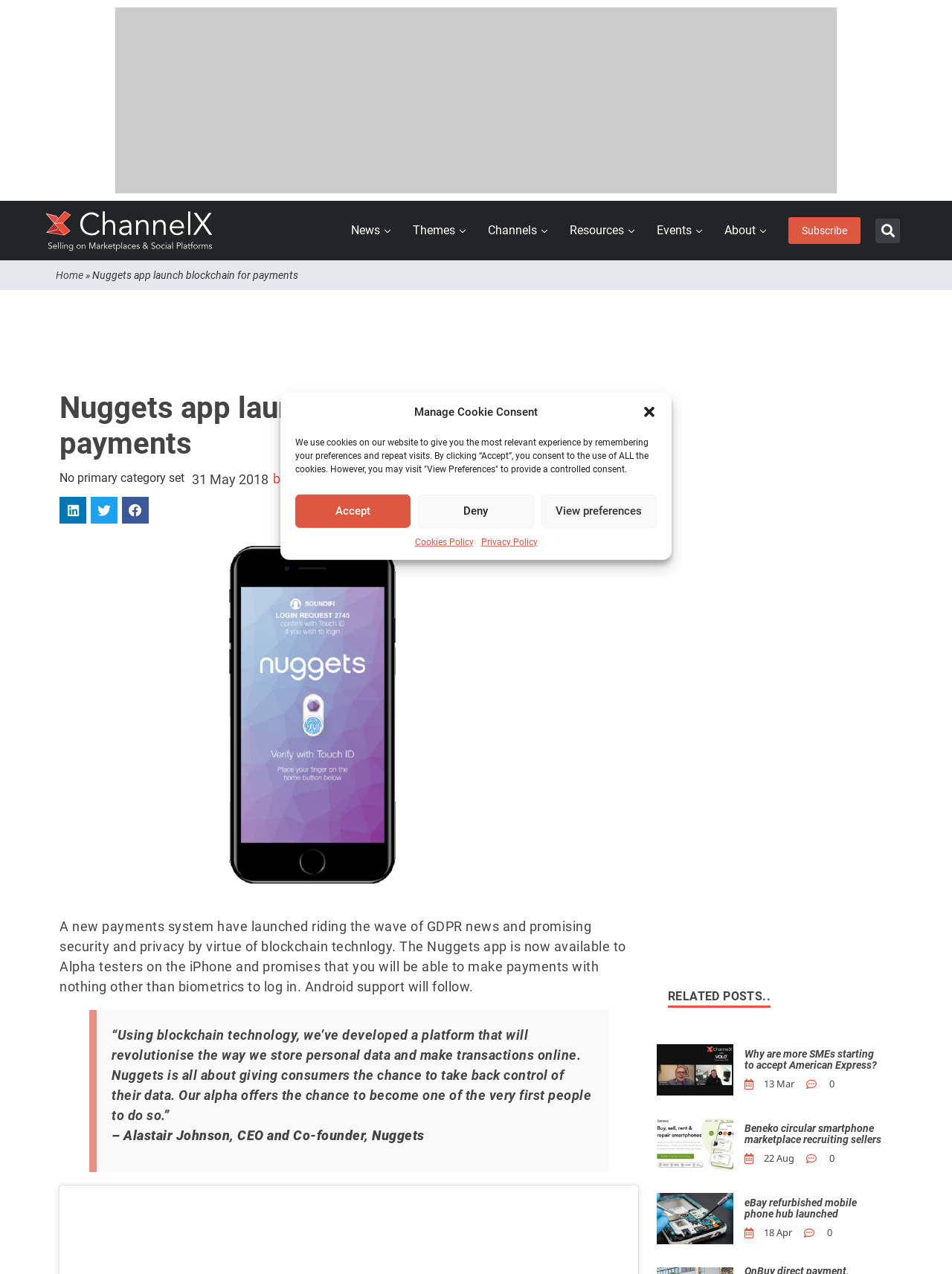Based on the element description: "aria-label="Share on twitter"", identify the bounding box coordinates for this UI element. The coordinates must be four float numbers between 0 and 1, listed as [left, top, right, bottom].

[0.095, 0.39, 0.123, 0.411]